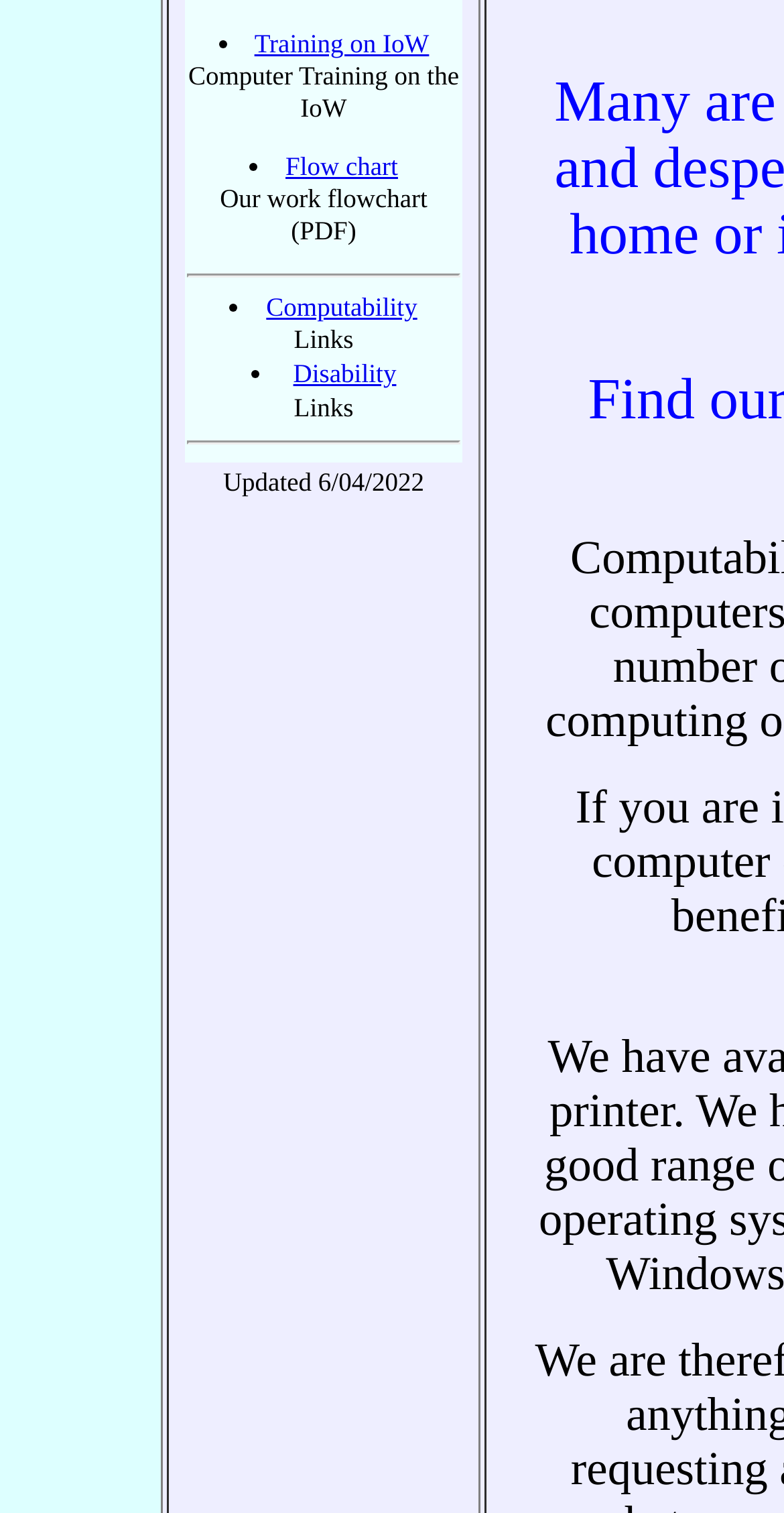Identify and provide the bounding box for the element described by: "Computability".

[0.34, 0.193, 0.532, 0.212]